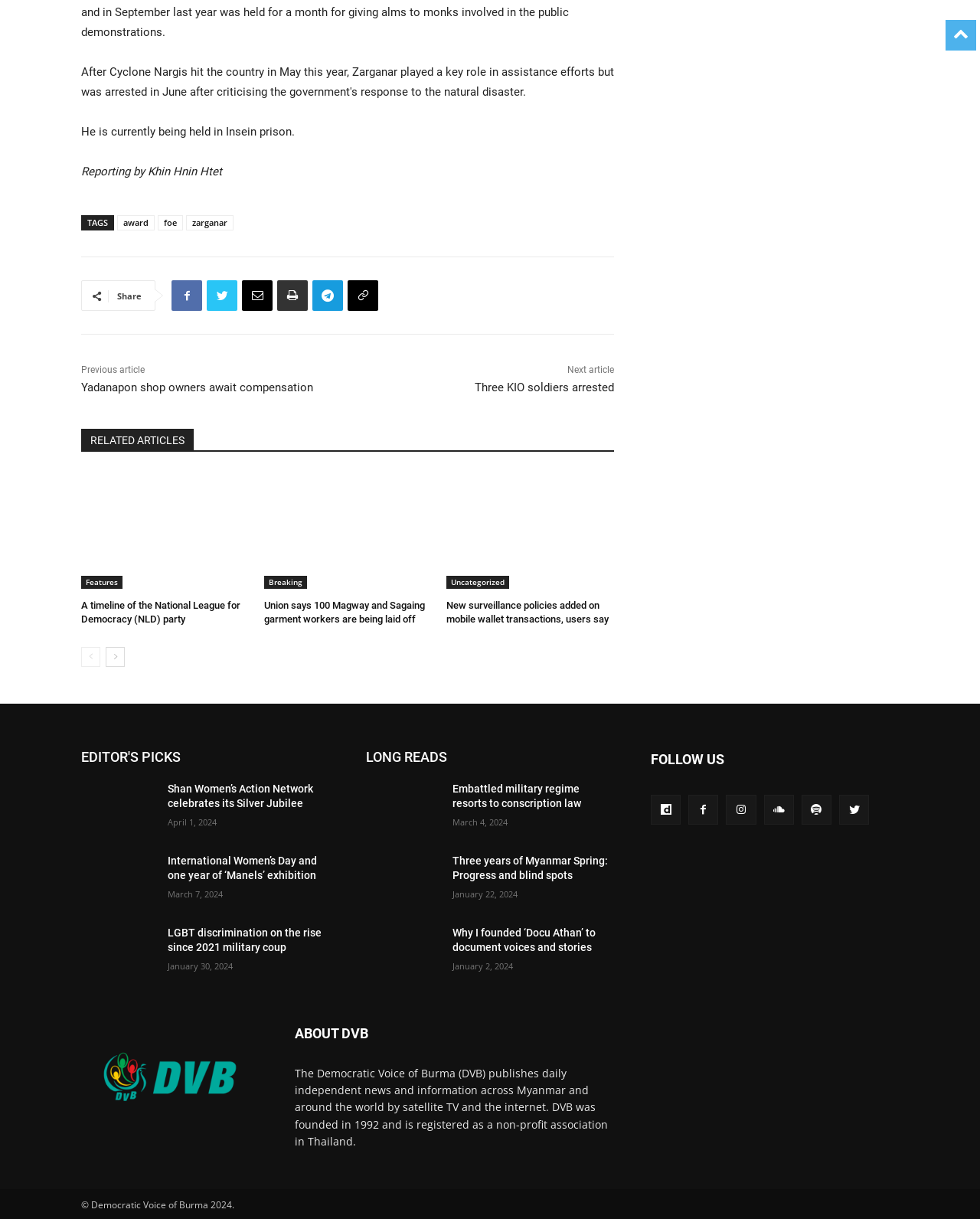Provide the bounding box coordinates for the UI element described in this sentence: "title="Dailymotion"". The coordinates should be four float values between 0 and 1, i.e., [left, top, right, bottom].

[0.664, 0.652, 0.695, 0.676]